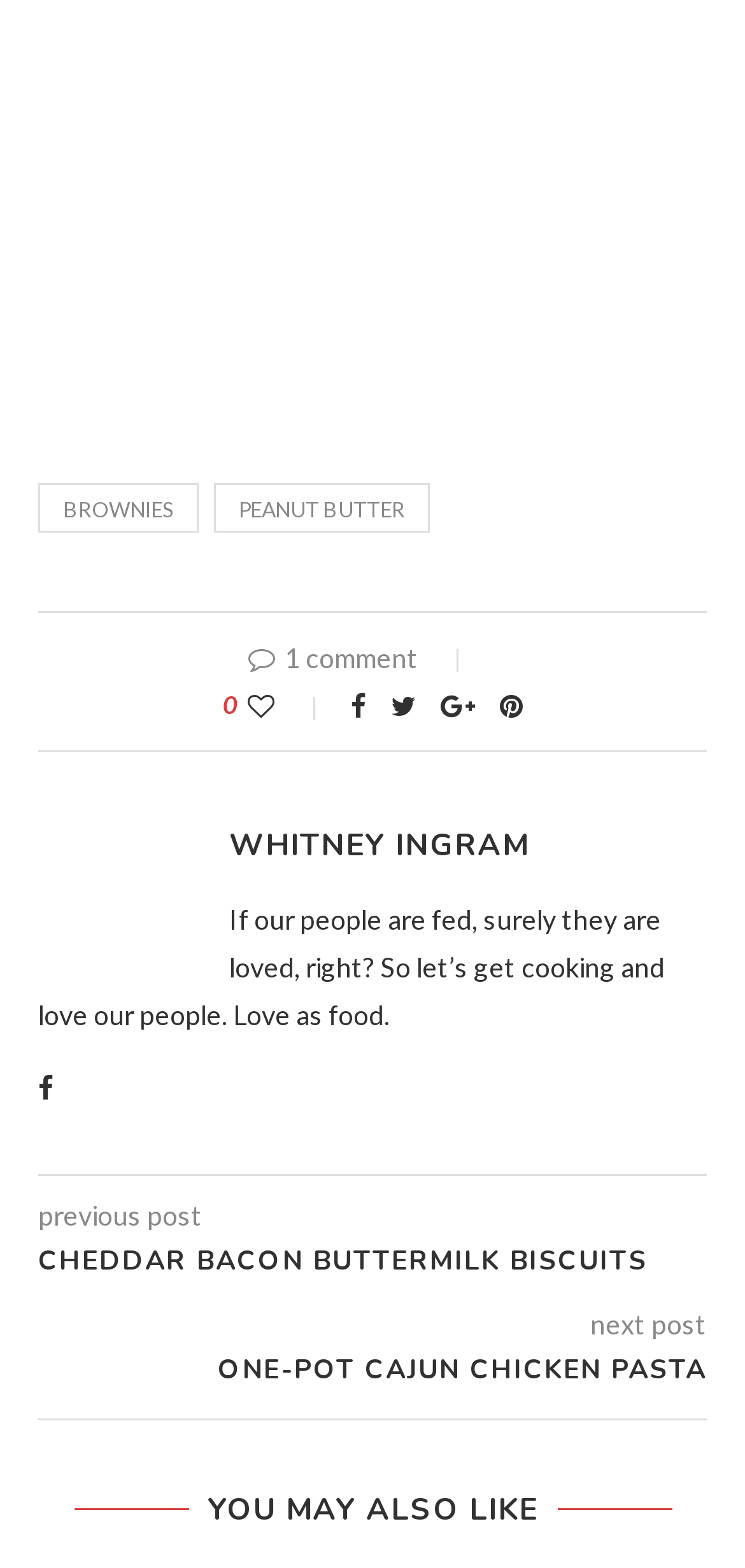Identify the bounding box coordinates of the area that should be clicked in order to complete the given instruction: "Read the previous post". The bounding box coordinates should be four float numbers between 0 and 1, i.e., [left, top, right, bottom].

[0.051, 0.792, 0.949, 0.816]